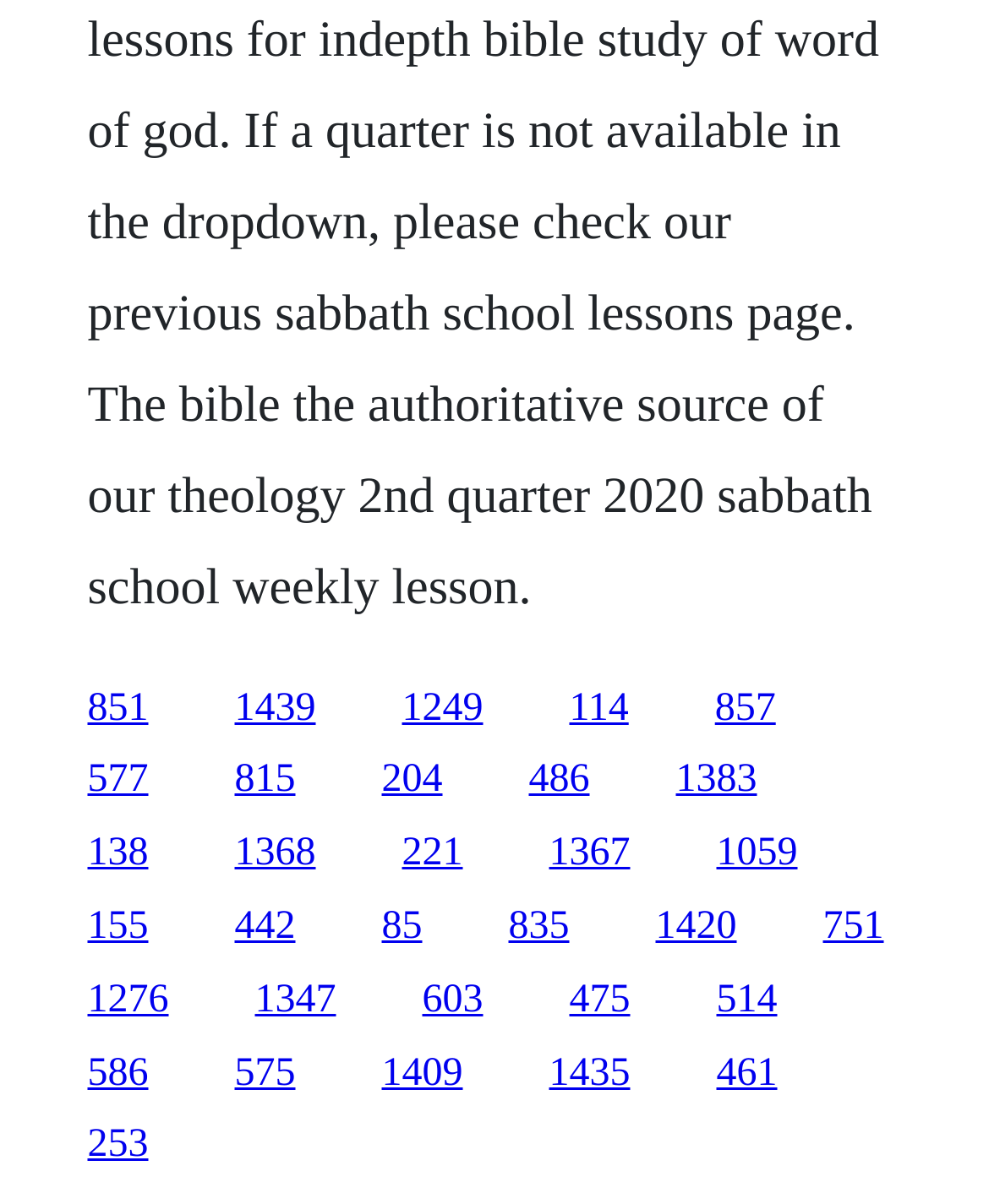Locate the bounding box coordinates of the clickable element to fulfill the following instruction: "visit the third link". Provide the coordinates as four float numbers between 0 and 1 in the format [left, top, right, bottom].

[0.406, 0.57, 0.488, 0.605]